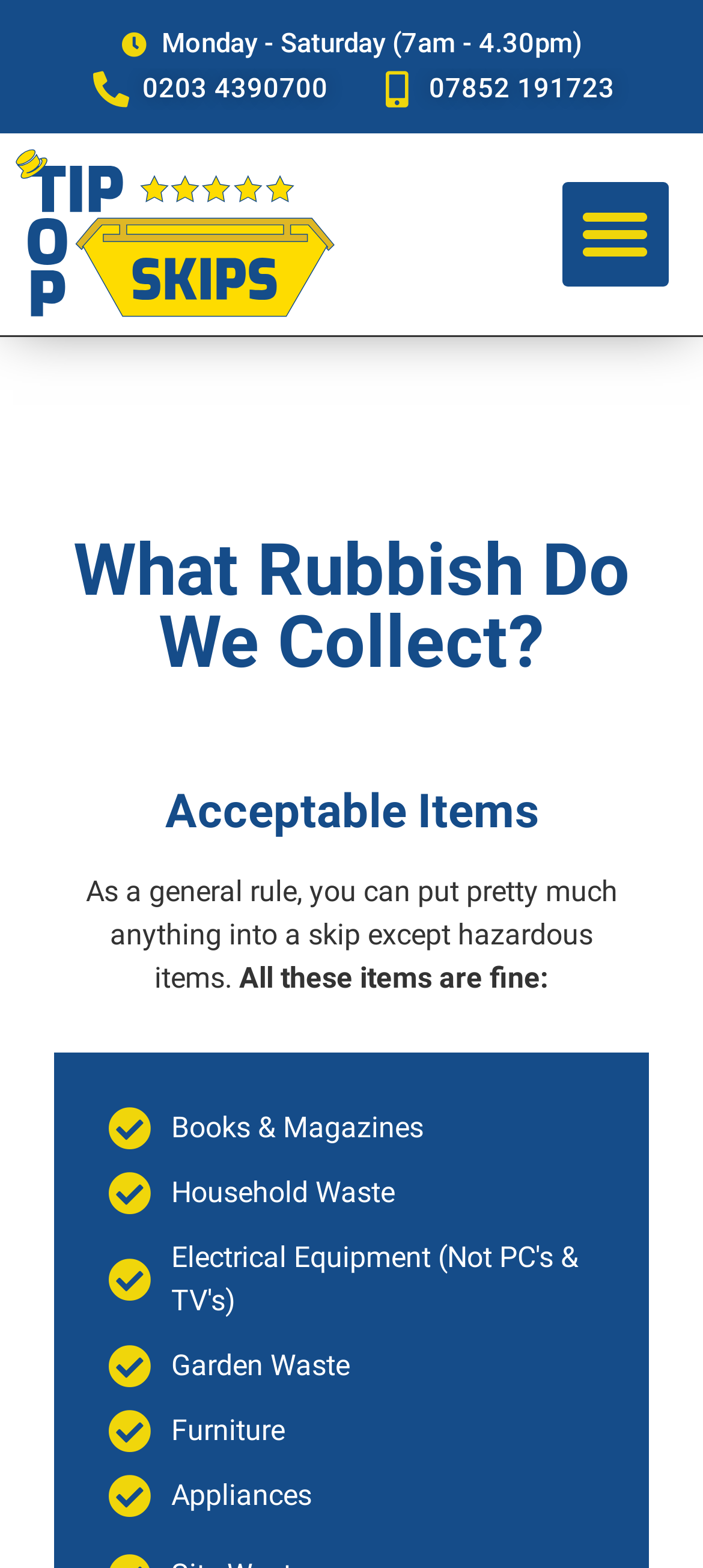What is the phone number for mobile contact?
Kindly give a detailed and elaborate answer to the question.

I found the mobile phone number by looking at the link element with the content '07852 191723' which is located near the top of the webpage.